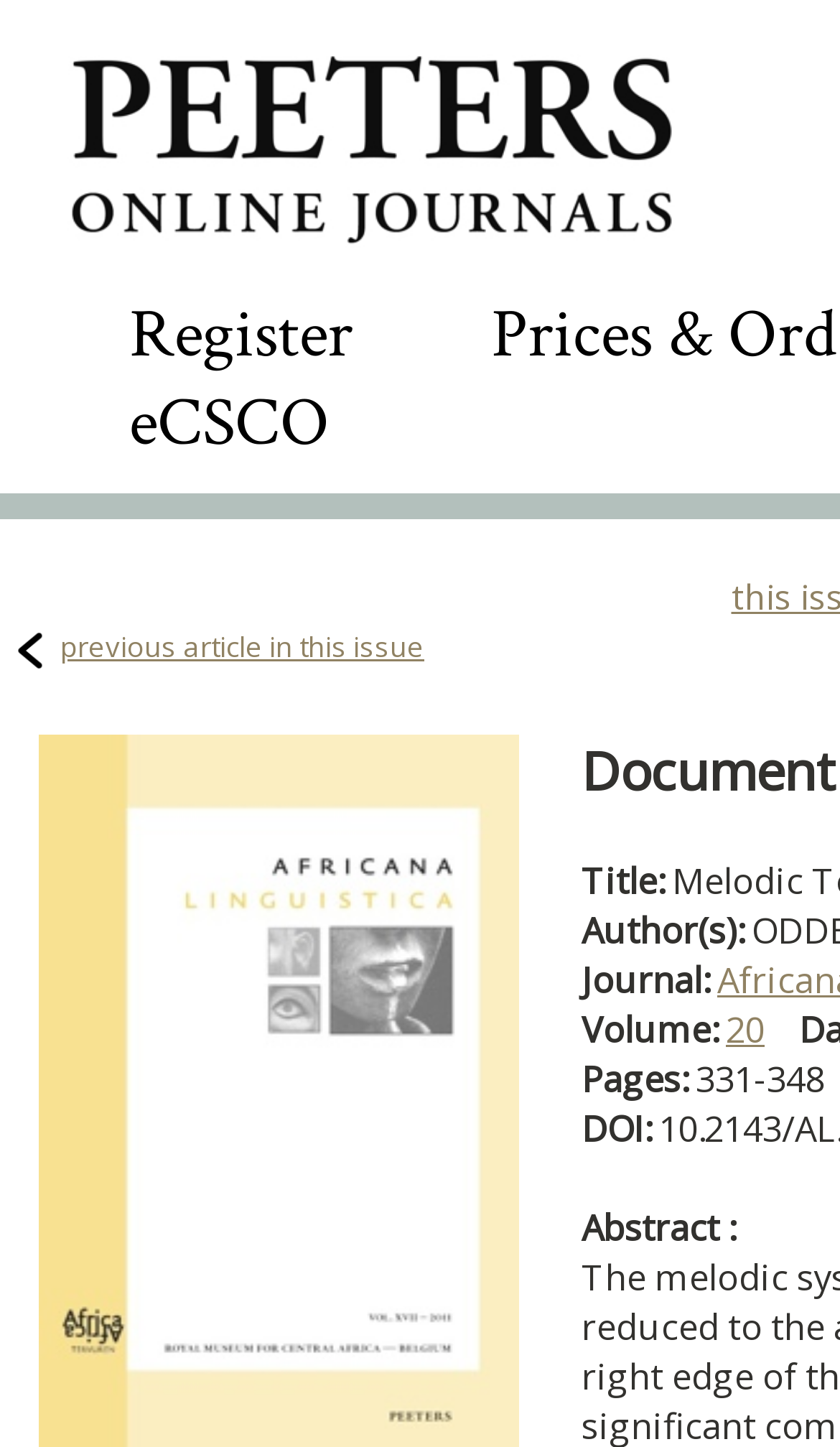Use the information in the screenshot to answer the question comprehensively: What is the volume number of the current article?

The webpage contains a 'Volume:' label followed by a link with the text '20', indicating that the volume number of the current article is 20.